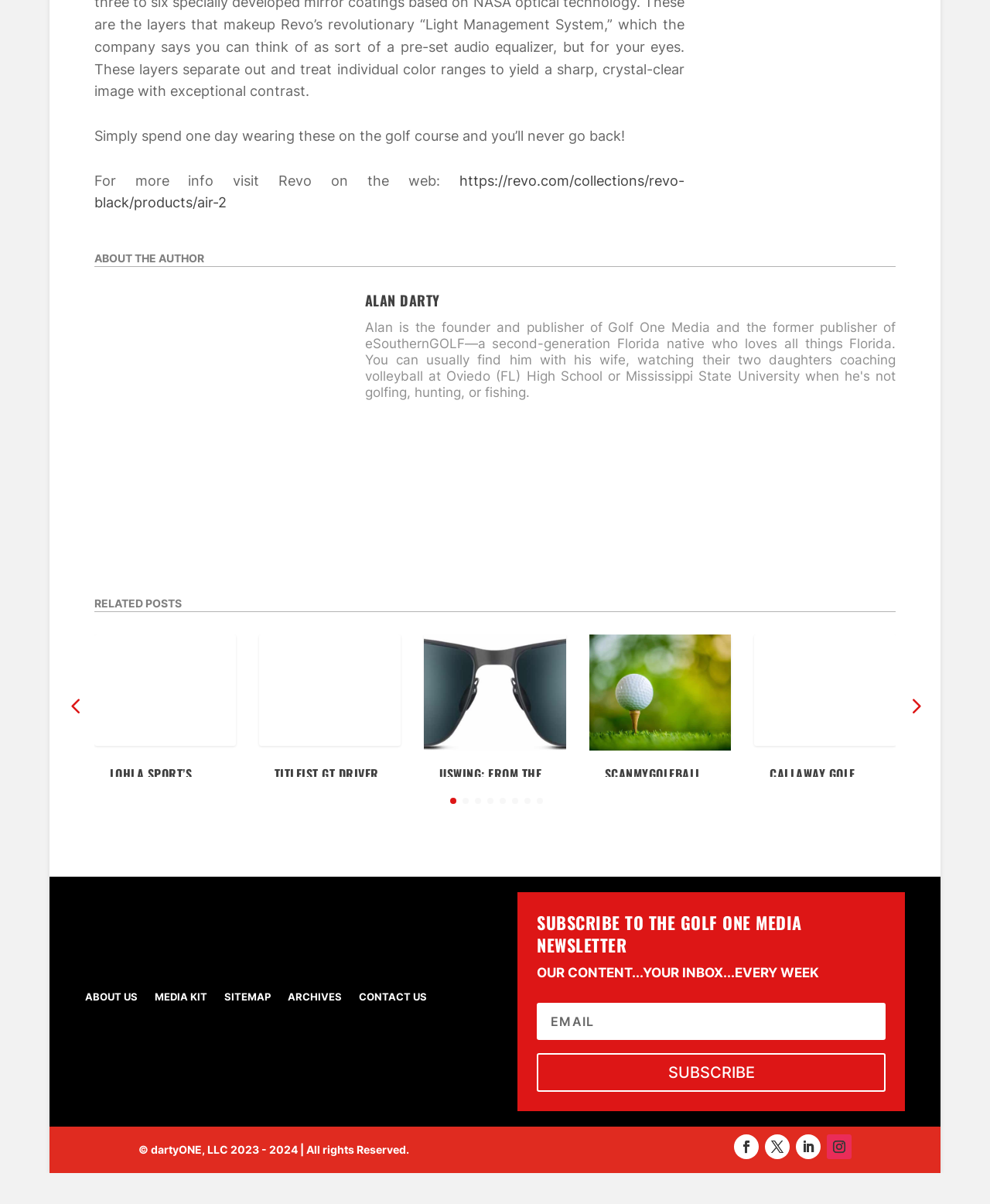What is the topic of the website?
Please provide a comprehensive answer based on the visual information in the image.

The website appears to be about golf, as it features articles and news about golf, golf equipment, and golf-related topics.